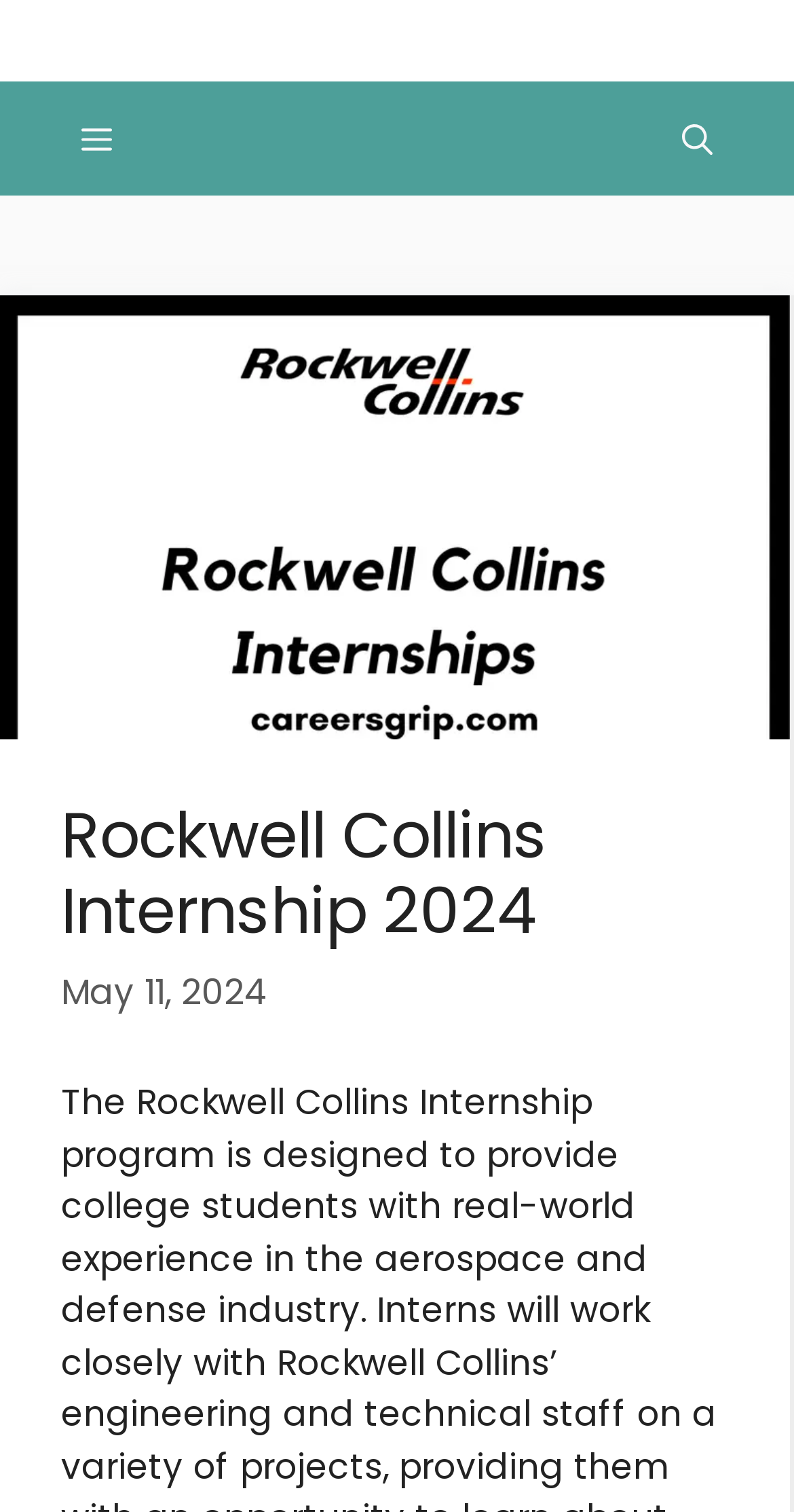Please respond to the question with a concise word or phrase:
What is the date of the internship?

May 11, 2024